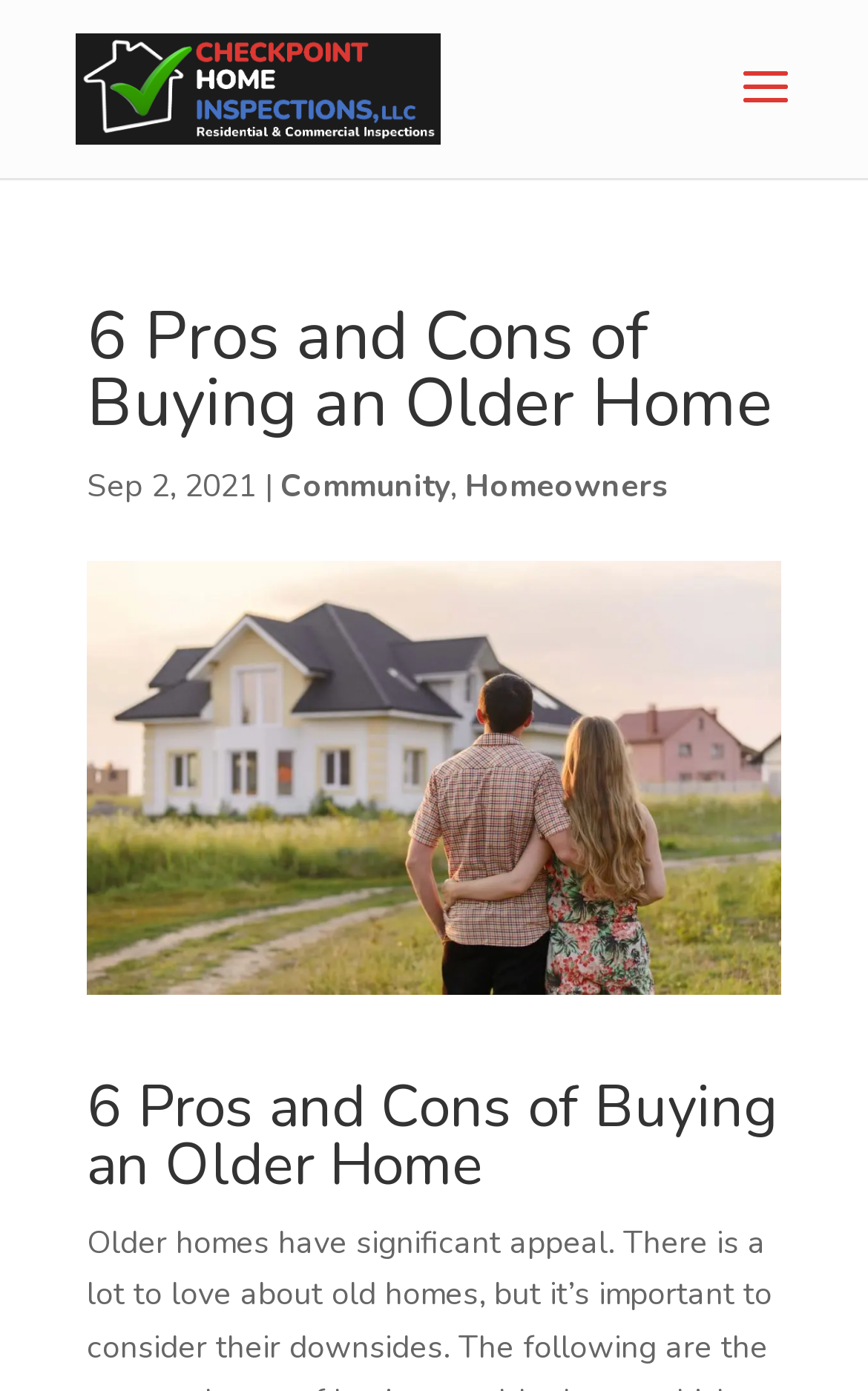From the details in the image, provide a thorough response to the question: What is the date of the article?

I found the date of the article by looking at the static text element that contains the date, which is 'Sep 2, 2021'.